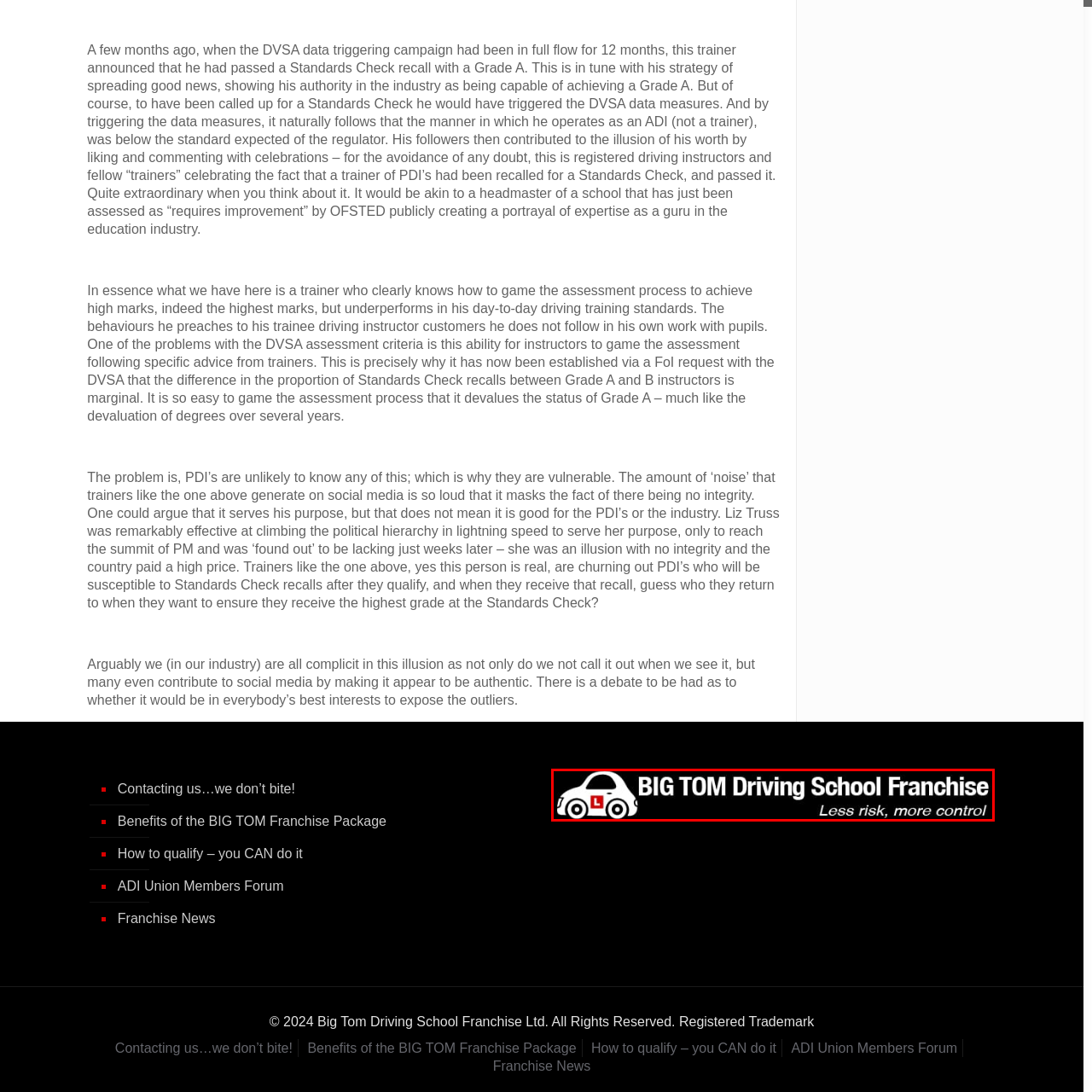Give a detailed description of the image area outlined by the red box.

The image features the logo of the "BIG TOM Driving School Franchise," which prominently displays a stylized car silhouette with an "L" plate, symbolizing learner driving. Above this design, the text “BIG TOM Driving School Franchise” is prominently featured in bold white letters against a contrasting black background. Below the logo, the tagline “Less risk, more control” communicates the franchise's value proposition, suggesting that they offer a more manageable and secure approach to driving instruction. This branding aims to appeal to potential driving instructors and learners alike, projecting an image of professionalism and reliability in the driving education industry.